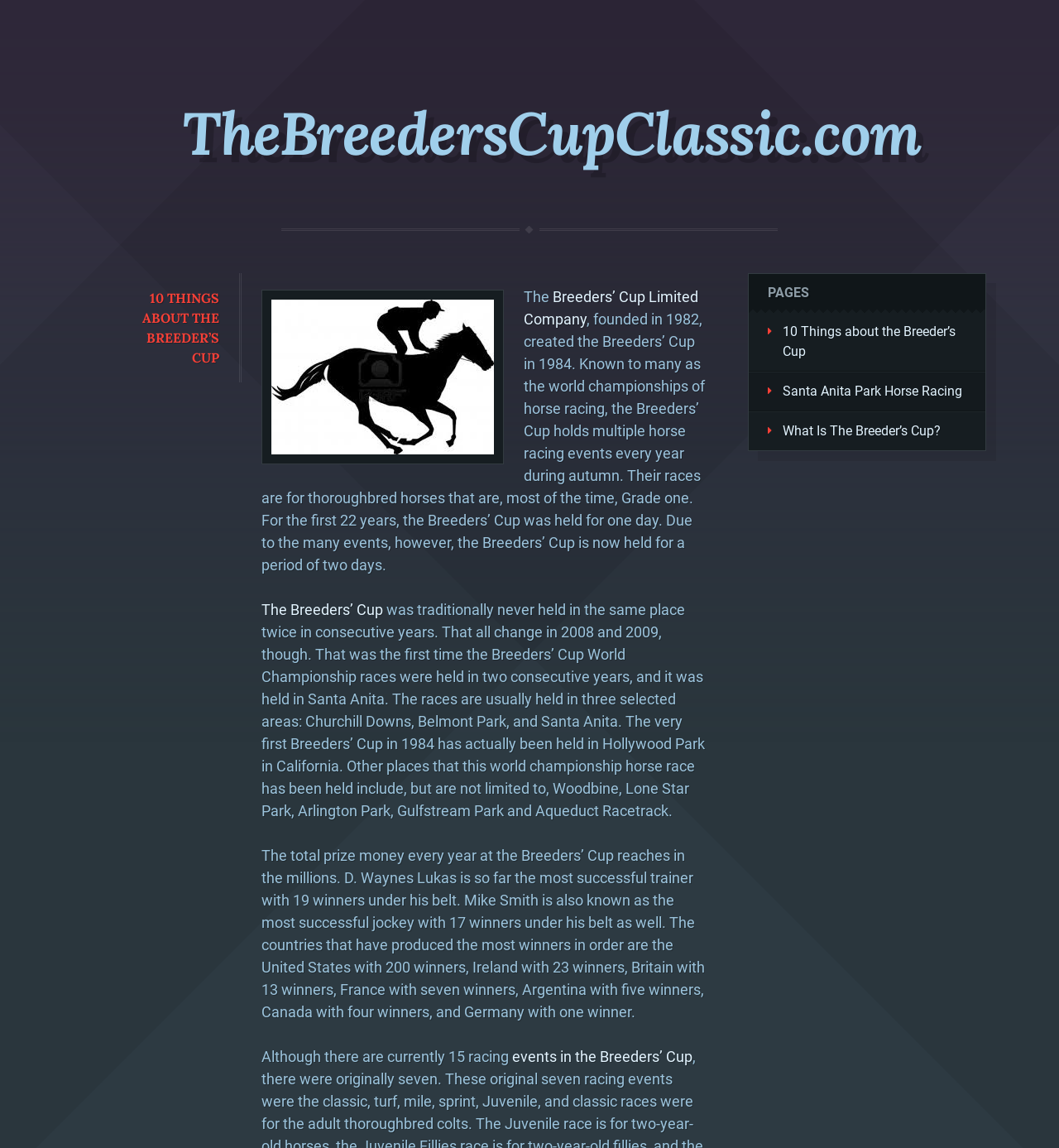How many racing events are currently in the Breeders' Cup?
Give a one-word or short phrase answer based on the image.

15